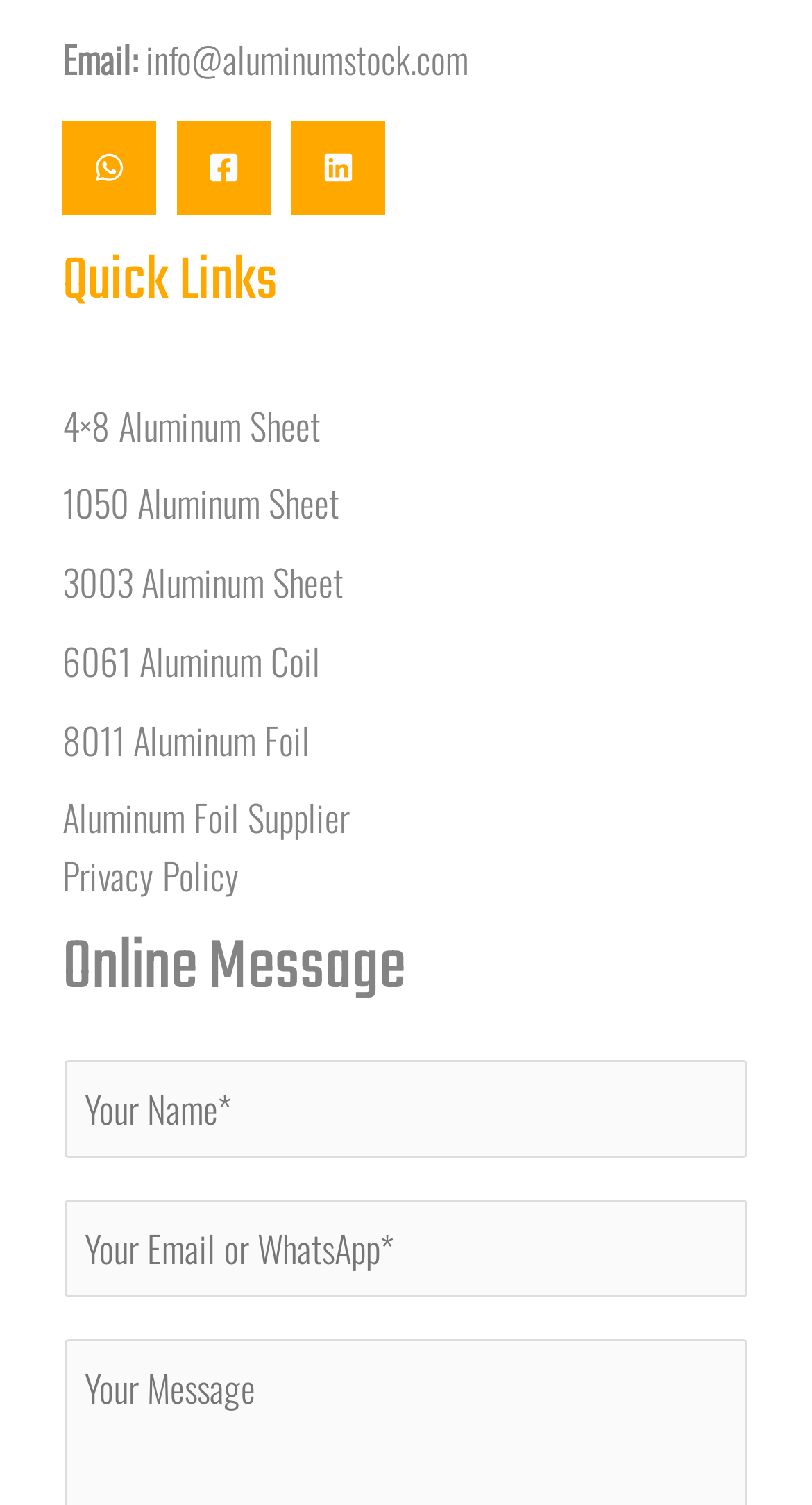Give the bounding box coordinates for the element described as: "aria-label="WhatsApp"".

[0.077, 0.08, 0.192, 0.143]